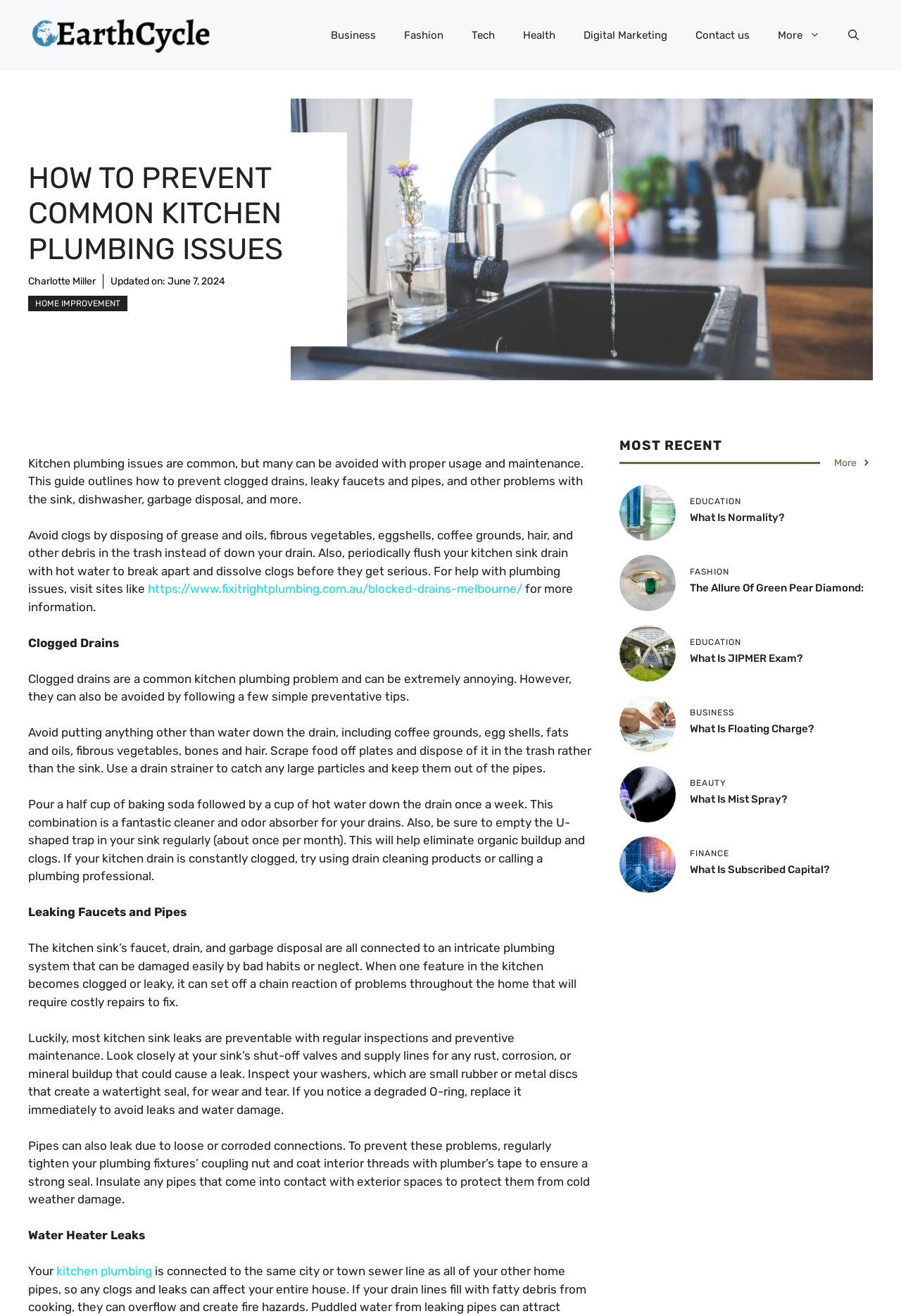Identify and provide the bounding box coordinates of the UI element described: "aria-label="Open search"". The coordinates should be formatted as [left, top, right, bottom], with each number being a float between 0 and 1.

[0.926, 0.011, 0.969, 0.043]